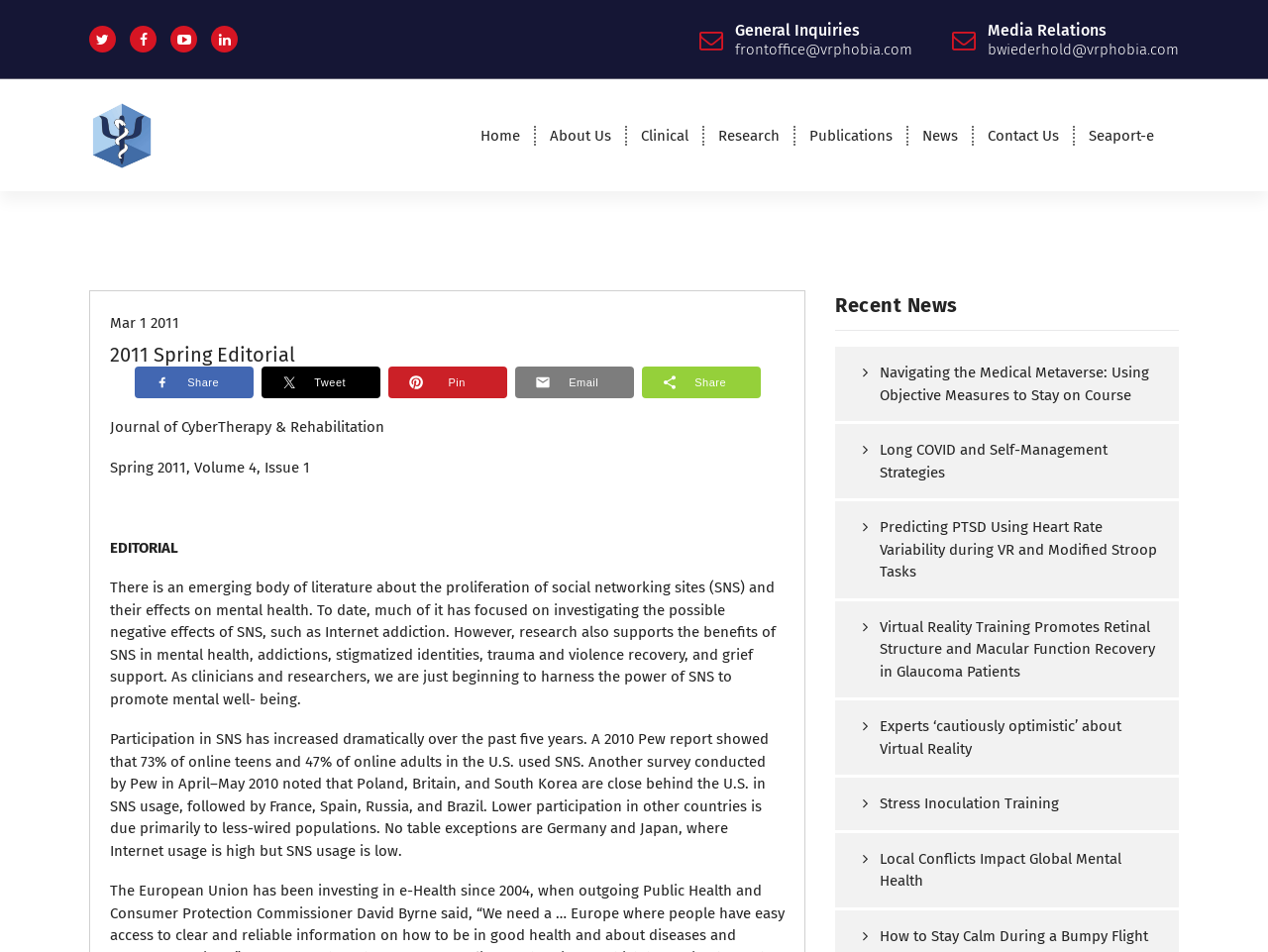Answer the question using only one word or a concise phrase: What is the topic of the 2011 Spring Editorial?

Social networking sites